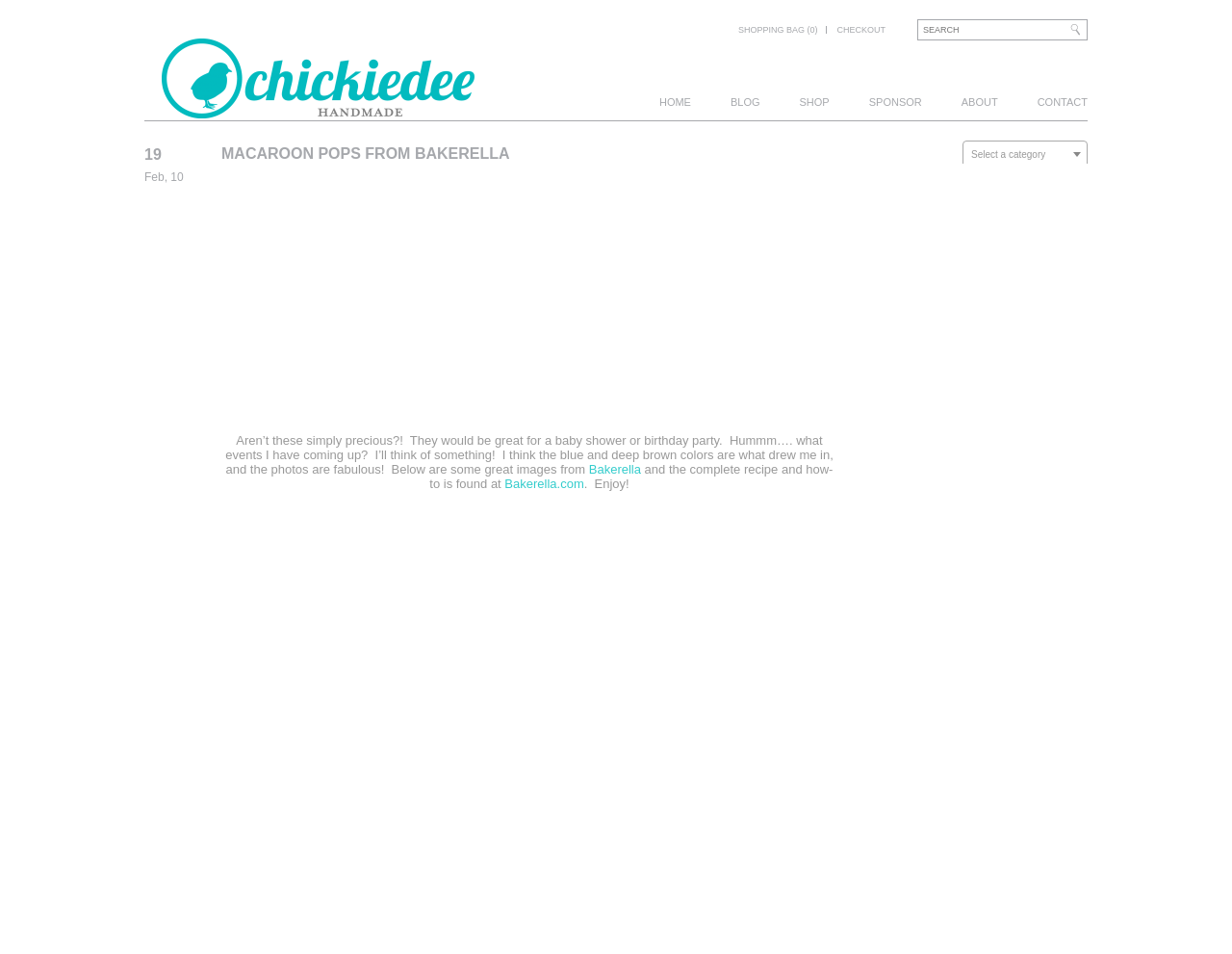Identify the bounding box coordinates of the area that should be clicked in order to complete the given instruction: "View shopping bag". The bounding box coordinates should be four float numbers between 0 and 1, i.e., [left, top, right, bottom].

[0.591, 0.026, 0.671, 0.036]